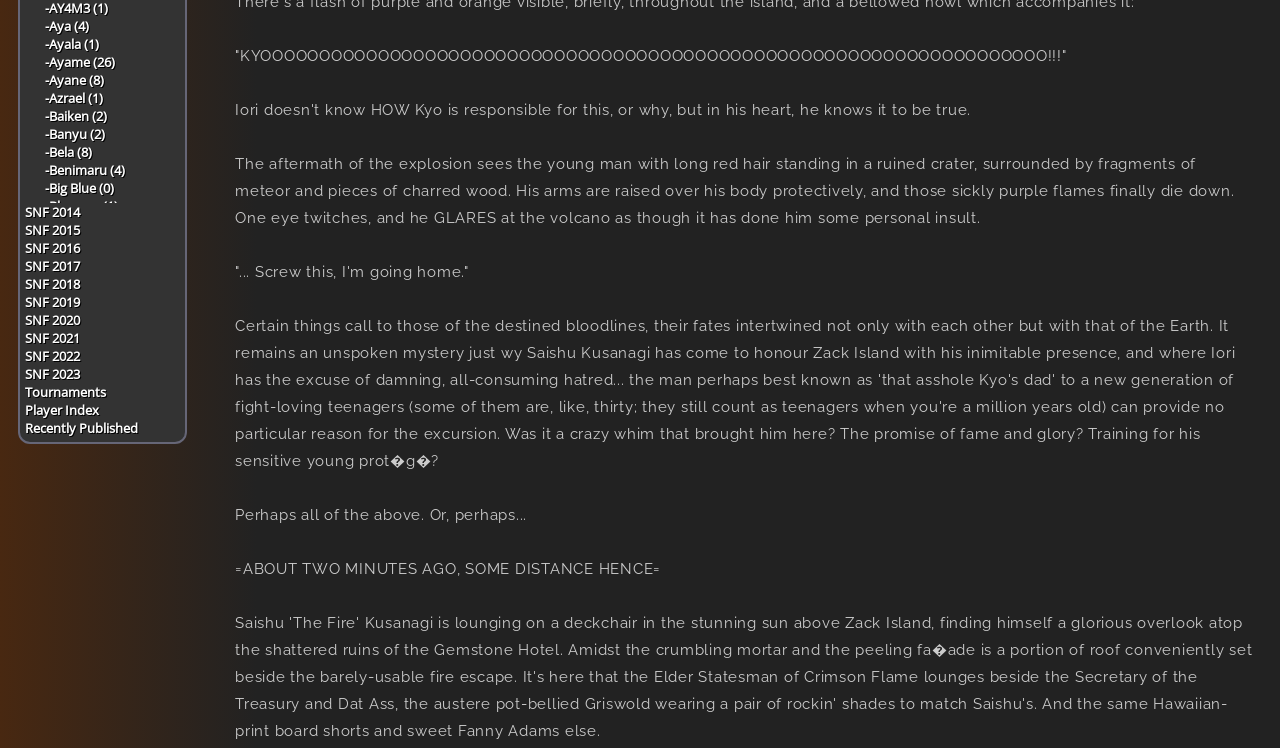Find the bounding box of the UI element described as follows: "-Ayala (1)".

[0.035, 0.047, 0.077, 0.071]